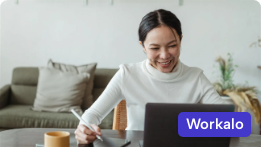Using details from the image, please answer the following question comprehensively:
What is in the foreground?

In the foreground of the image, there is a simple brown mug, which adds to the cozy and relaxed atmosphere of the work-from-home setup, and also suggests that the woman might be taking a break or enjoying a beverage while working.